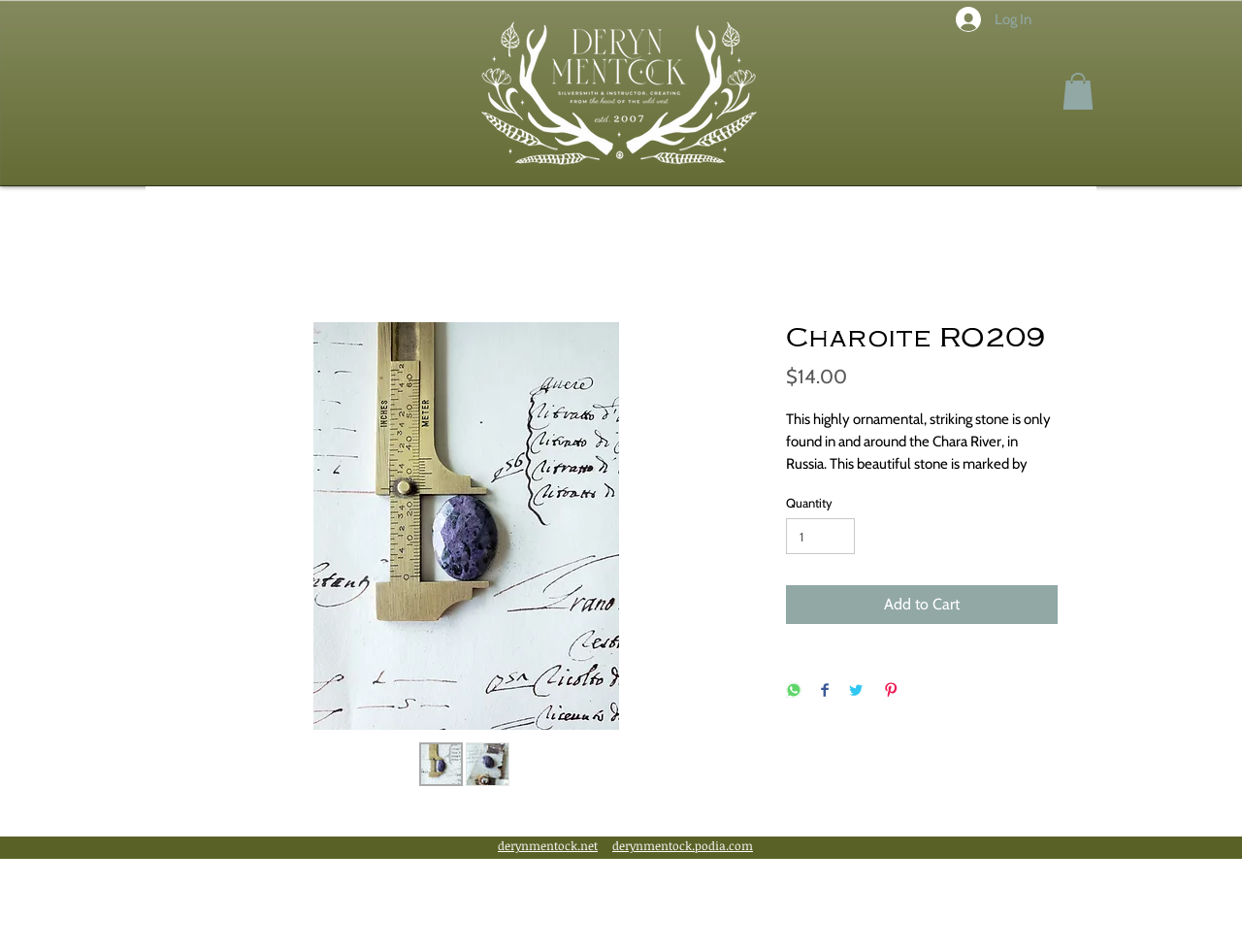Please identify the bounding box coordinates of the element that needs to be clicked to perform the following instruction: "Click the log in button".

[0.759, 0.001, 0.841, 0.04]